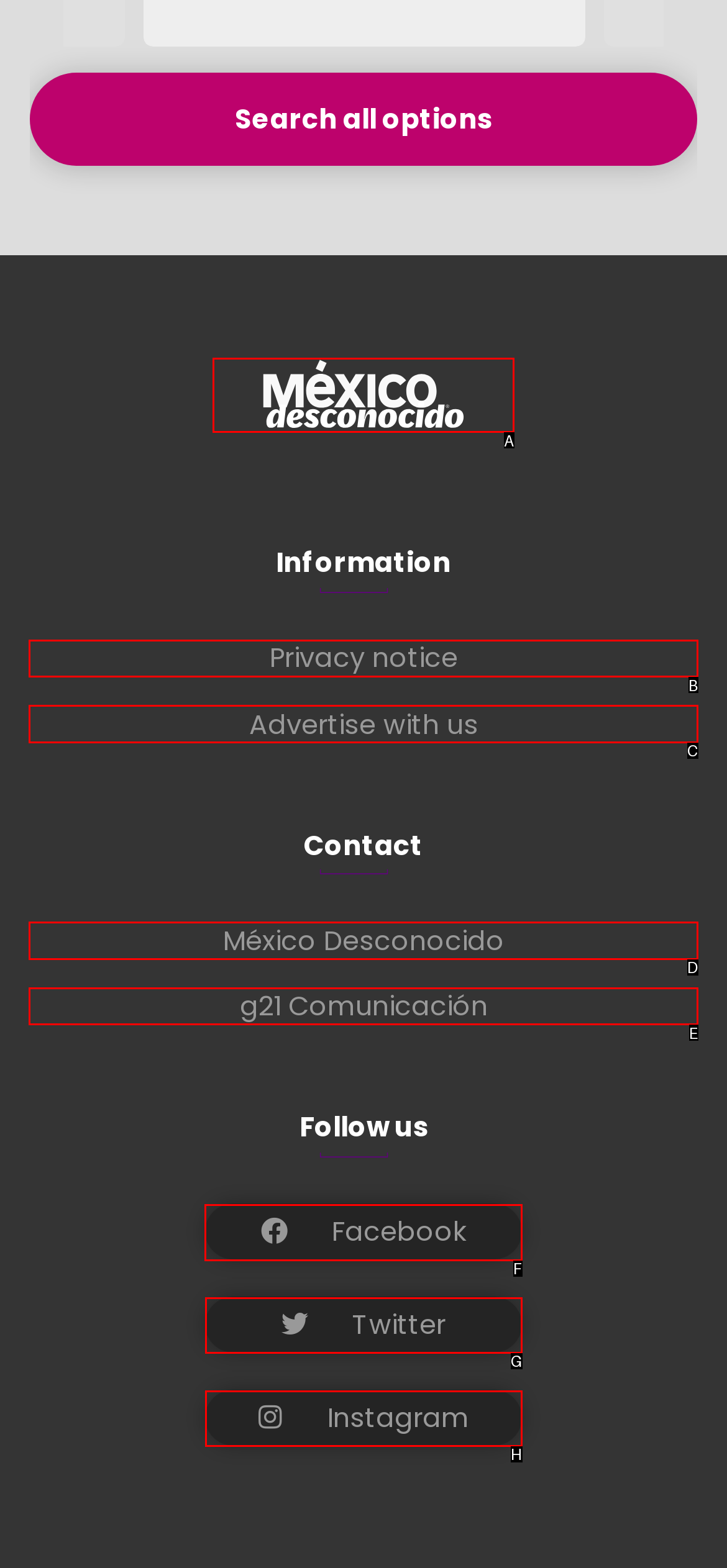Identify the correct UI element to click to achieve the task: Follow on Facebook.
Answer with the letter of the appropriate option from the choices given.

F